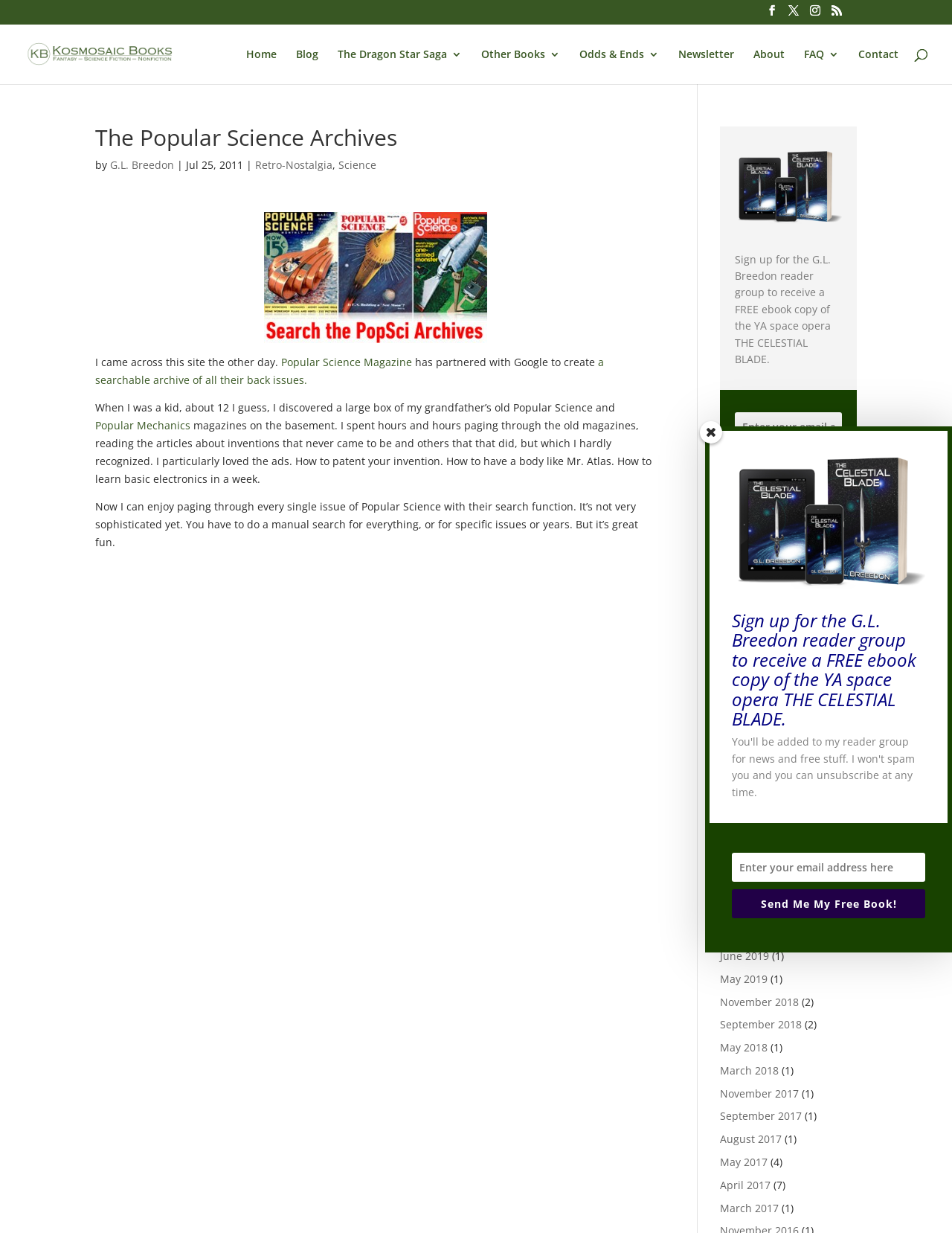For the given element description The Dragon Star Saga, determine the bounding box coordinates of the UI element. The coordinates should follow the format (top-left x, top-left y, bottom-right x, bottom-right y) and be within the range of 0 to 1.

[0.355, 0.04, 0.485, 0.068]